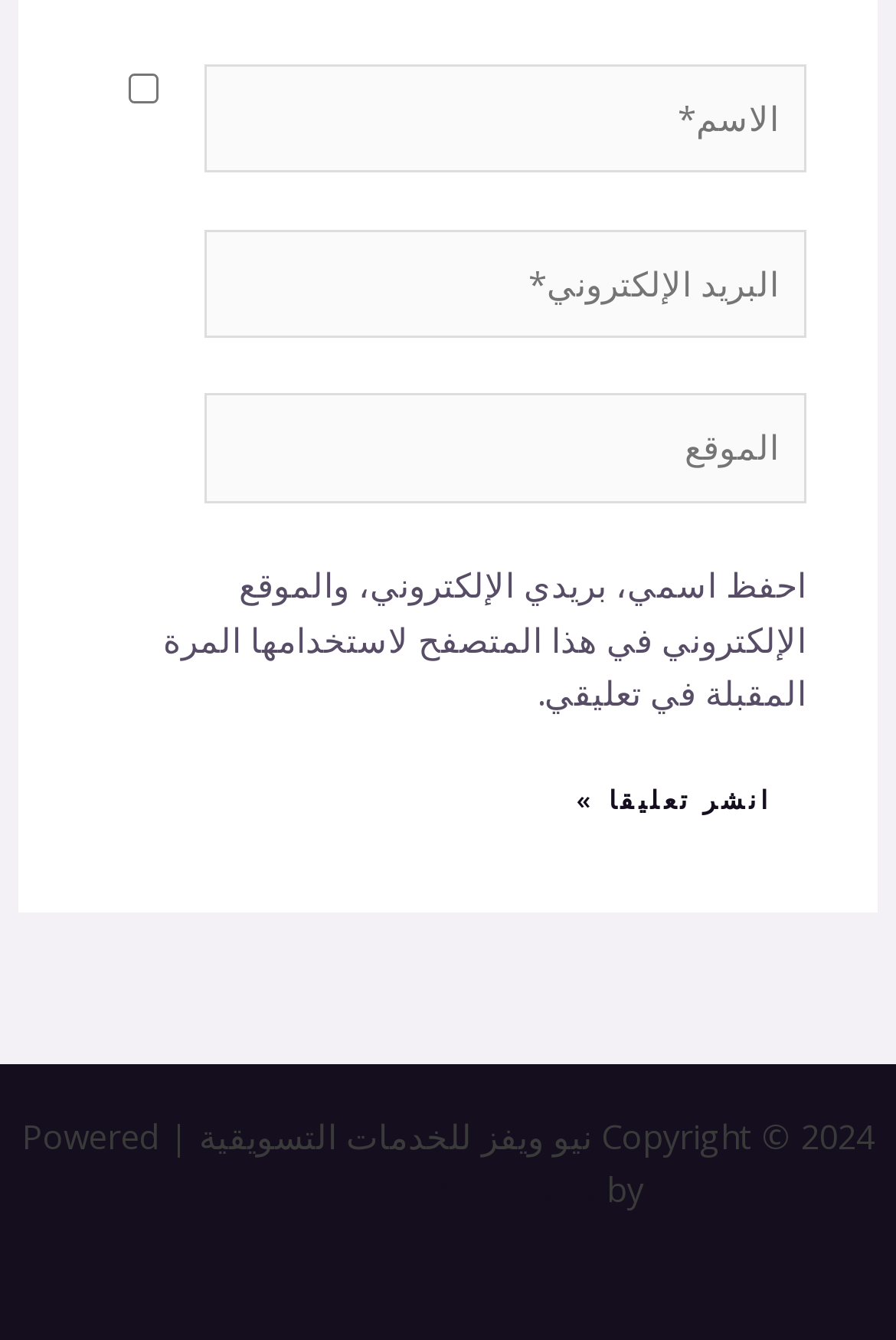Given the element description, predict the bounding box coordinates in the format (top-left x, top-left y, bottom-right x, bottom-right y), using floating point numbers between 0 and 1: قالب Astra للووردبريس

[0.282, 0.87, 0.667, 0.904]